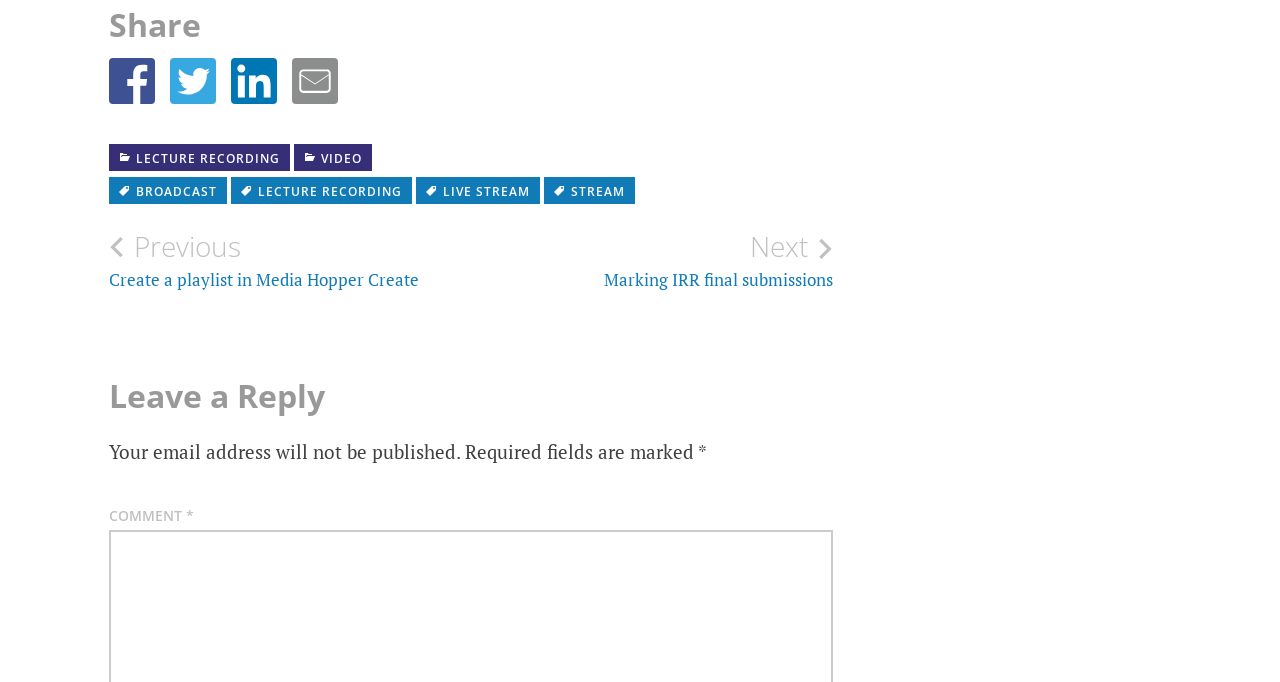Respond with a single word or phrase:
What is the purpose of the 'Posts' navigation?

Navigate between posts